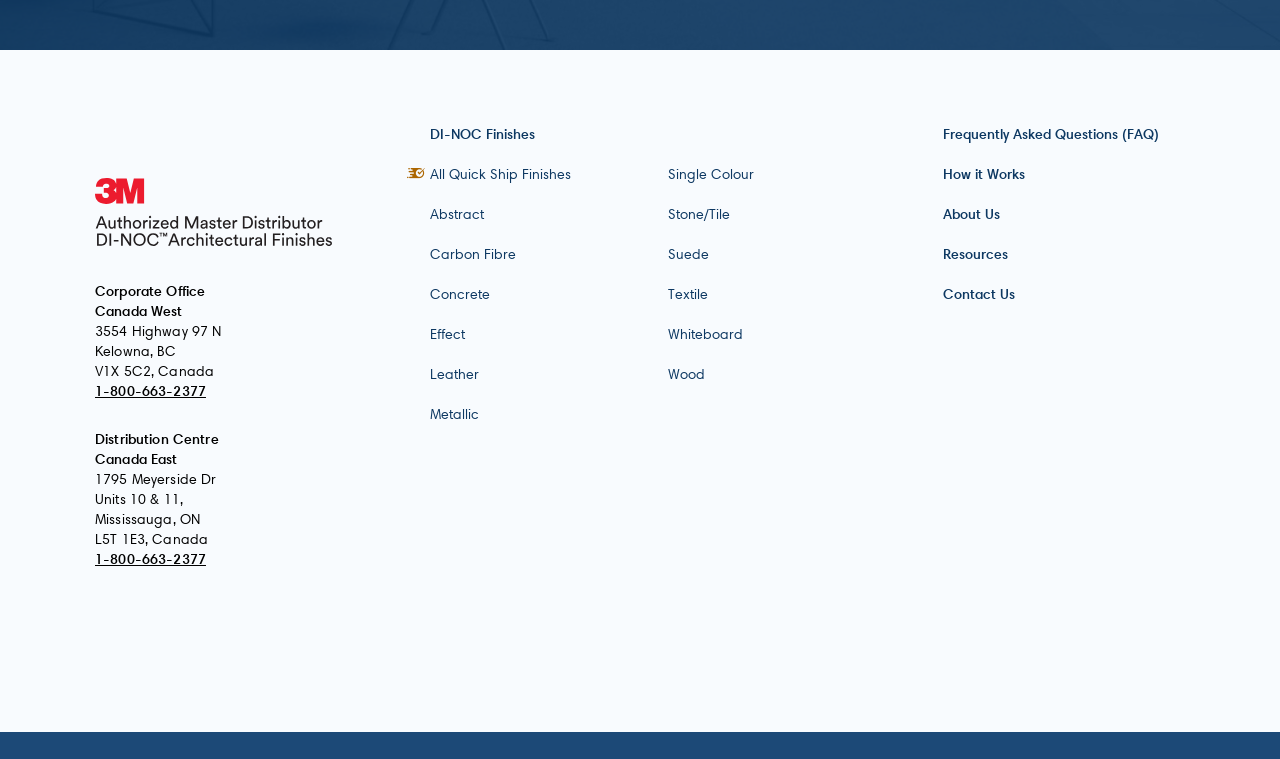Using the element description: "How it Works", determine the bounding box coordinates. The coordinates should be in the format [left, top, right, bottom], with values between 0 and 1.

[0.725, 0.203, 0.949, 0.256]